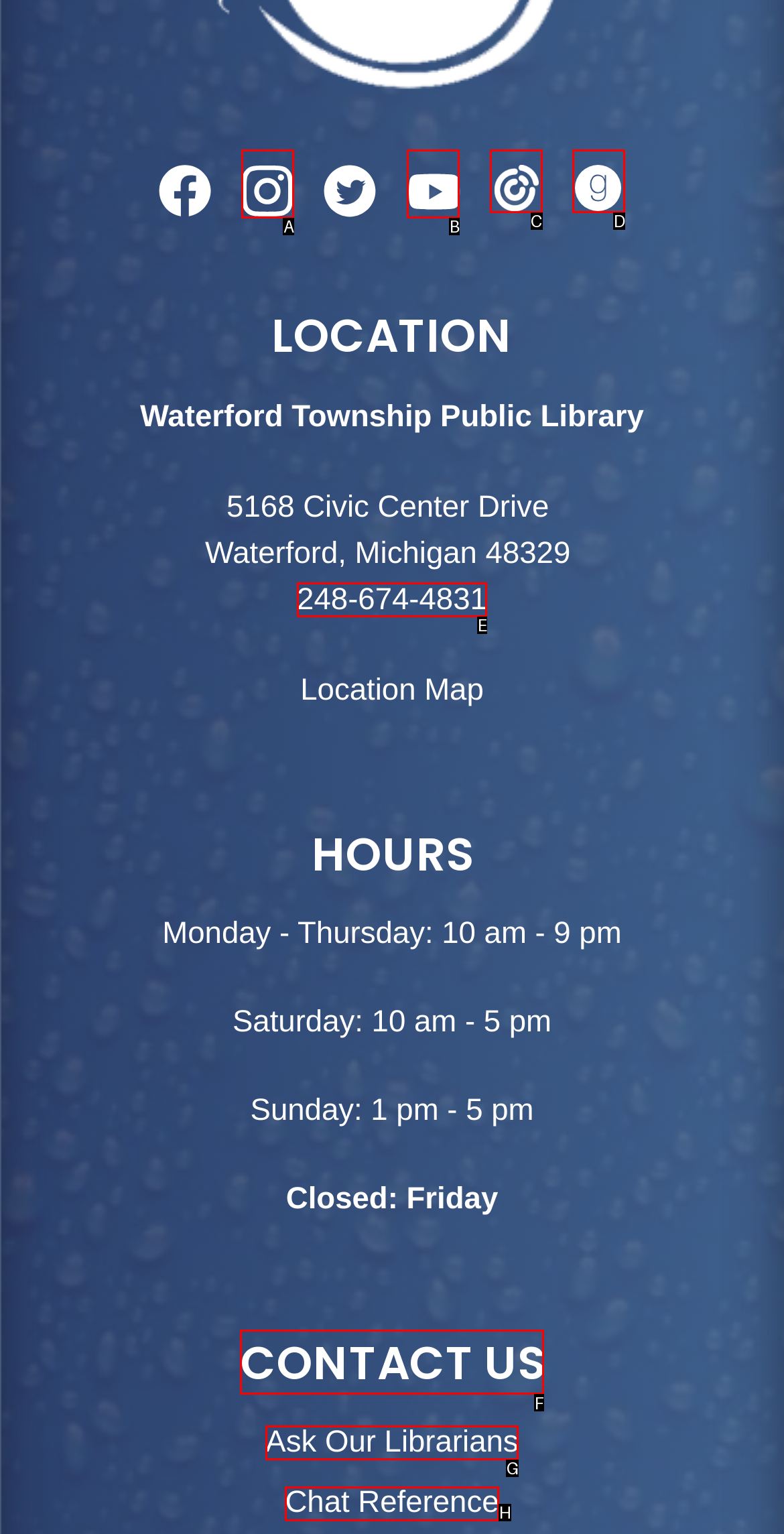Select the letter of the HTML element that best fits the description: aria-label="Good Reads Logo graphic"
Answer with the corresponding letter from the provided choices.

D